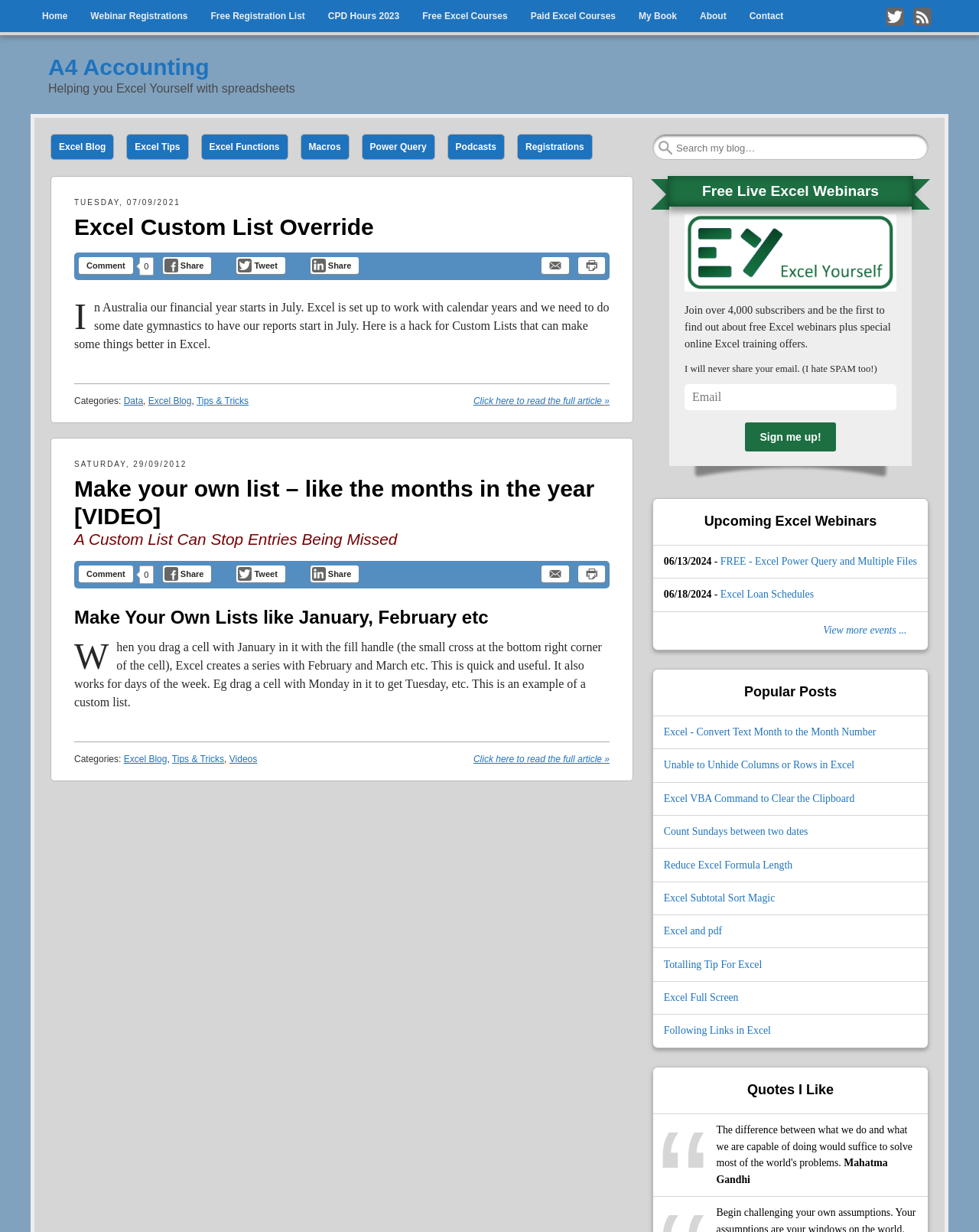What is the purpose of the search box?
Please provide a single word or phrase answer based on the image.

Search the website